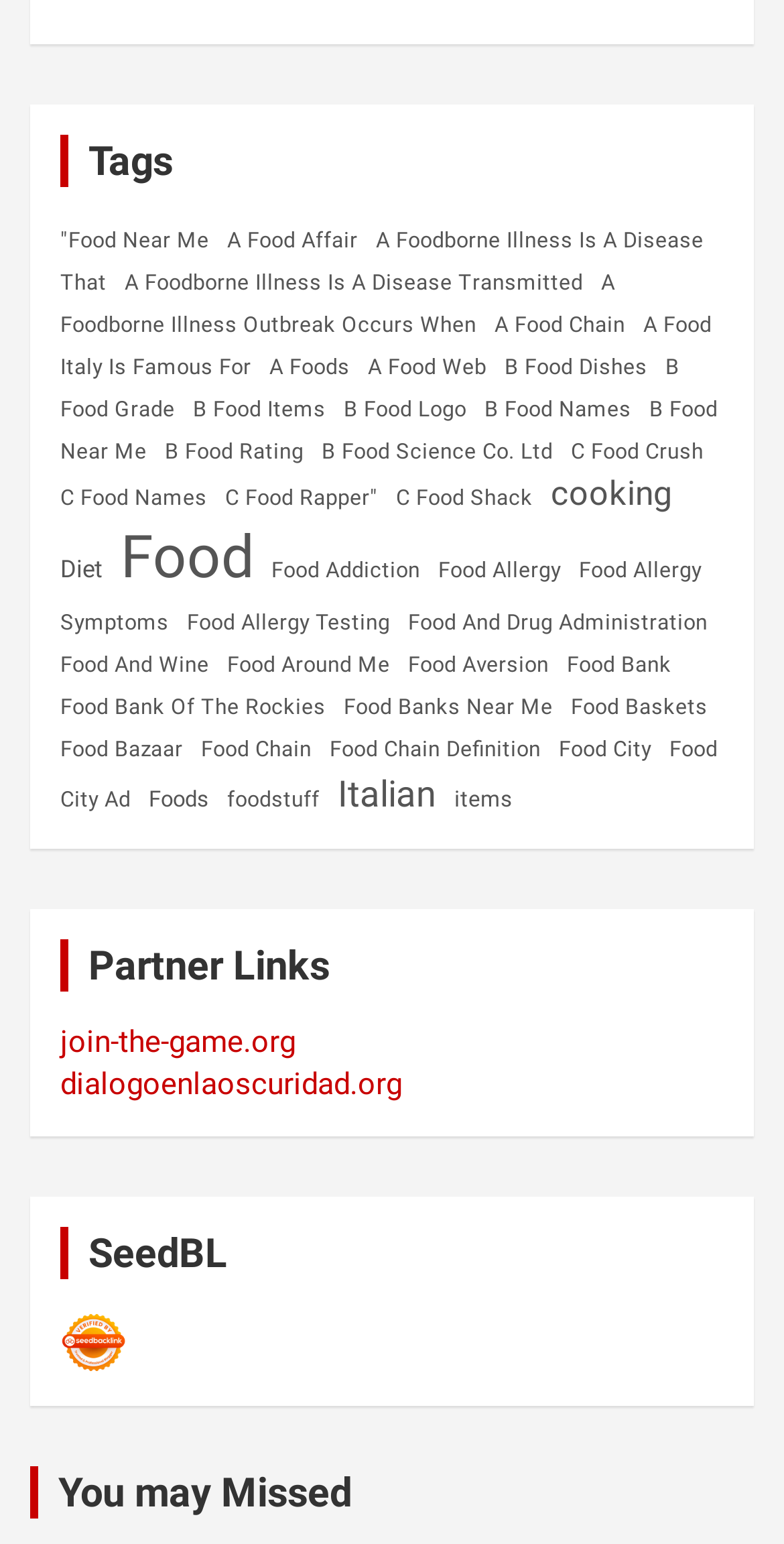Please locate the bounding box coordinates of the region I need to click to follow this instruction: "Check 'You may Missed'".

[0.074, 0.951, 0.449, 0.983]